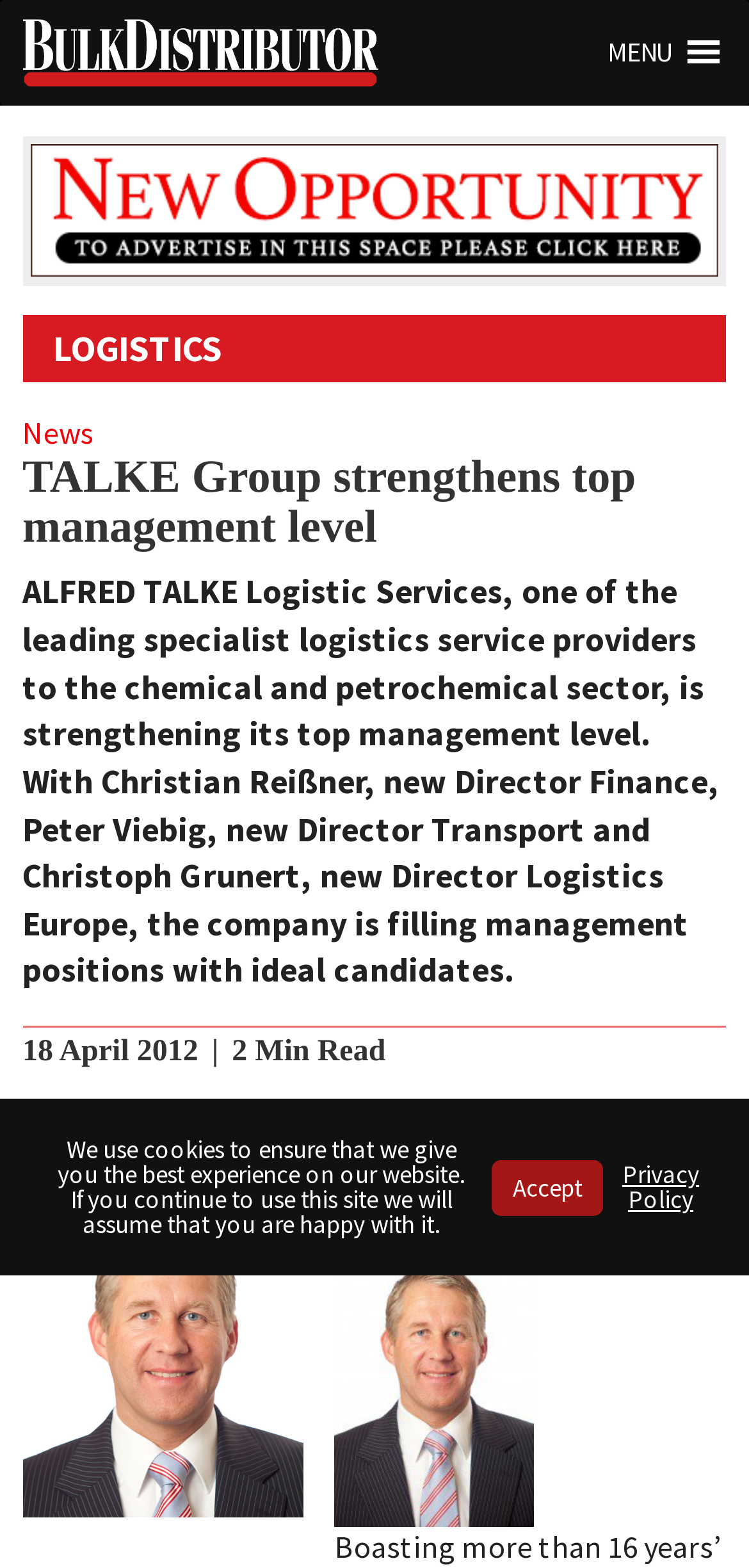What is the company strengthening?
Examine the image and give a concise answer in one word or a short phrase.

top management level